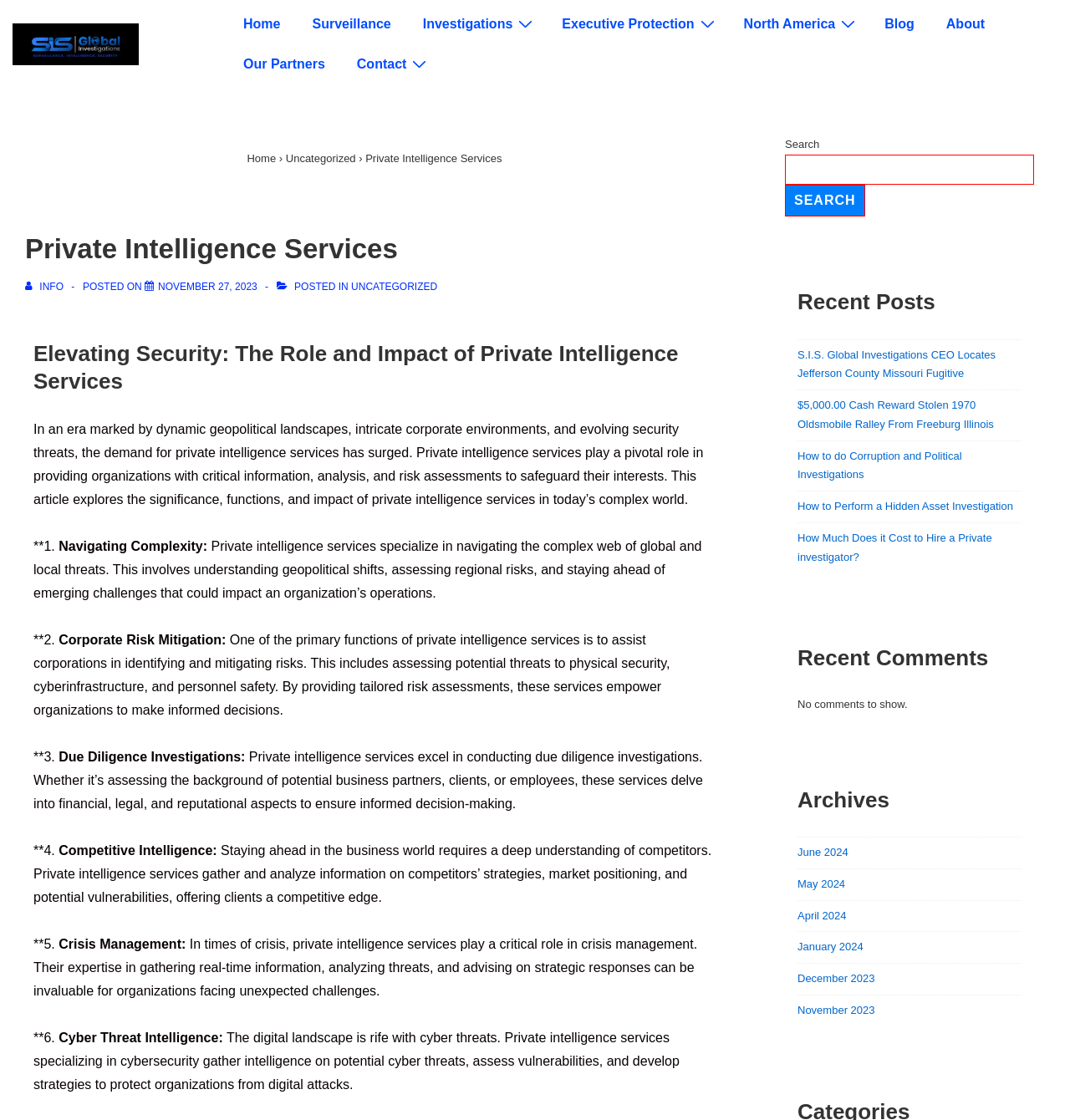What is the purpose of private intelligence services?
Please provide an in-depth and detailed response to the question.

According to the article, private intelligence services play a pivotal role in providing organizations with critical information, analysis, and risk assessments to safeguard their interests. This is evident in the functions mentioned, such as navigating complexity, corporate risk mitigation, due diligence investigations, competitive intelligence, crisis management, and cyber threat intelligence.